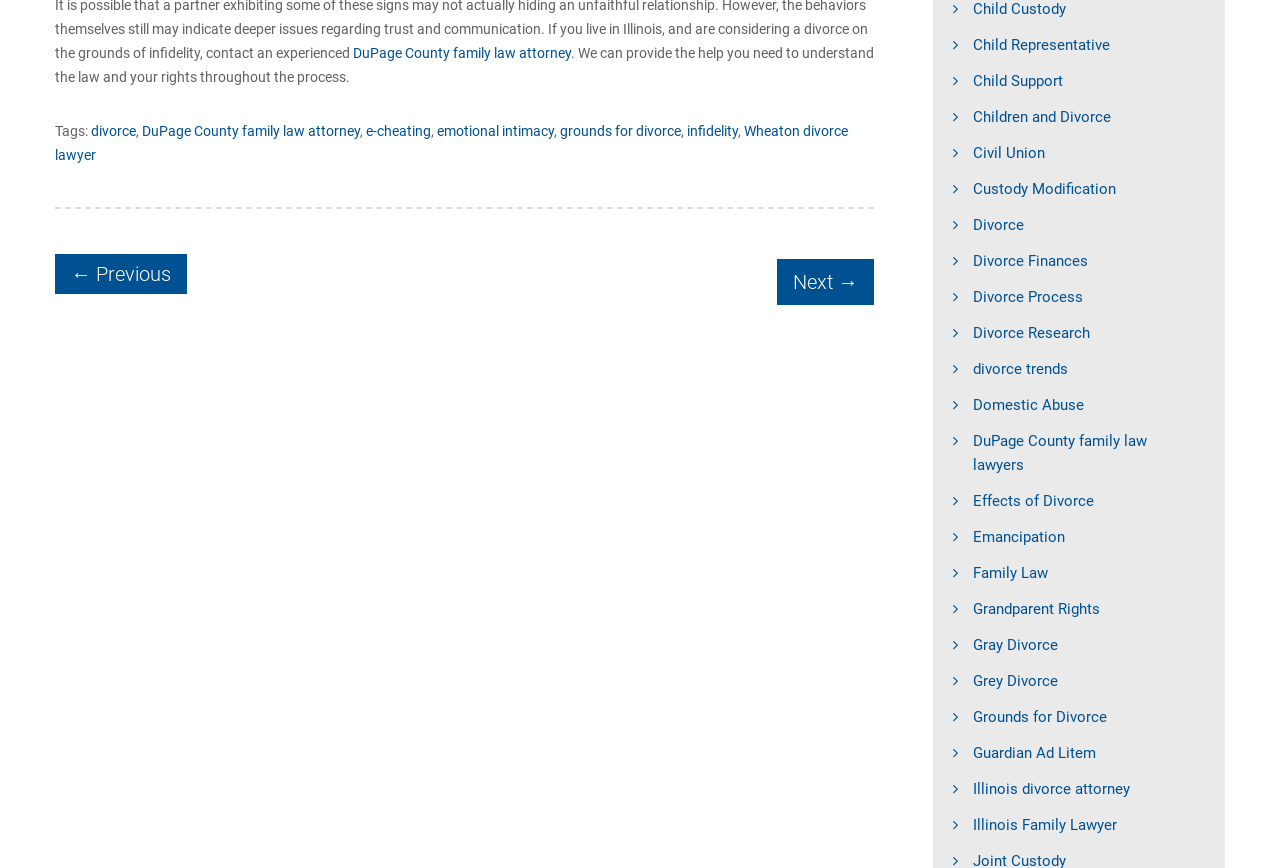Utilize the details in the image to give a detailed response to the question: What is the profession of the person mentioned on this webpage?

Based on the link 'DuPage County family law attorney' and the StaticText '. We can provide the help you need to understand the law and your rights throughout the process.', it is clear that the person mentioned on this webpage is a family law attorney.